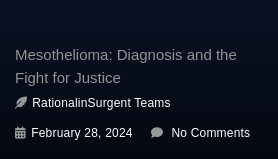How many comments does the post have?
Please answer the question as detailed as possible based on the image.

The post features a 'No Comments' section, suggesting that the post has not yet received reader engagement in the comments area.